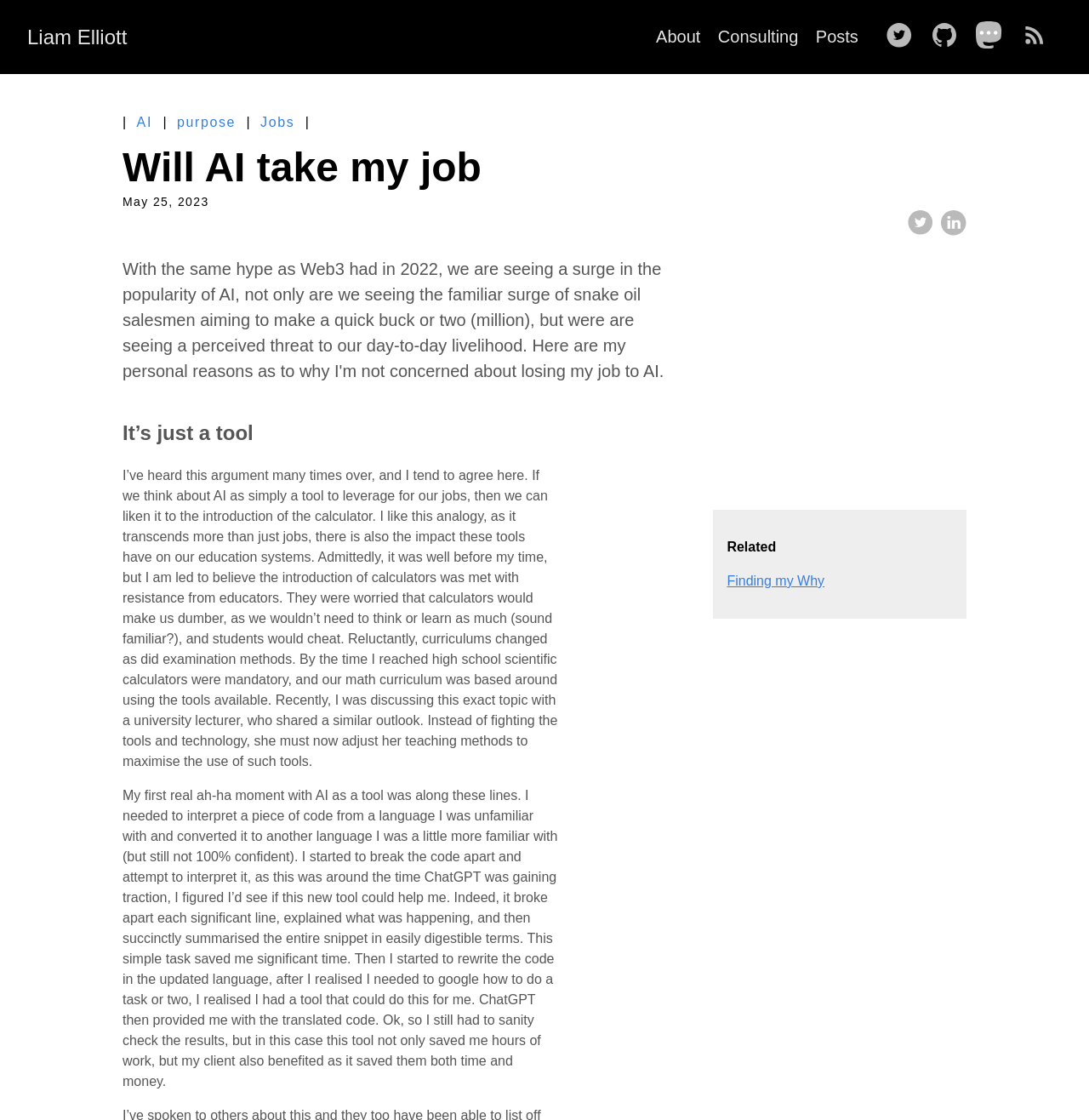What is the author's name?
Answer the question based on the image using a single word or a brief phrase.

Liam Elliott